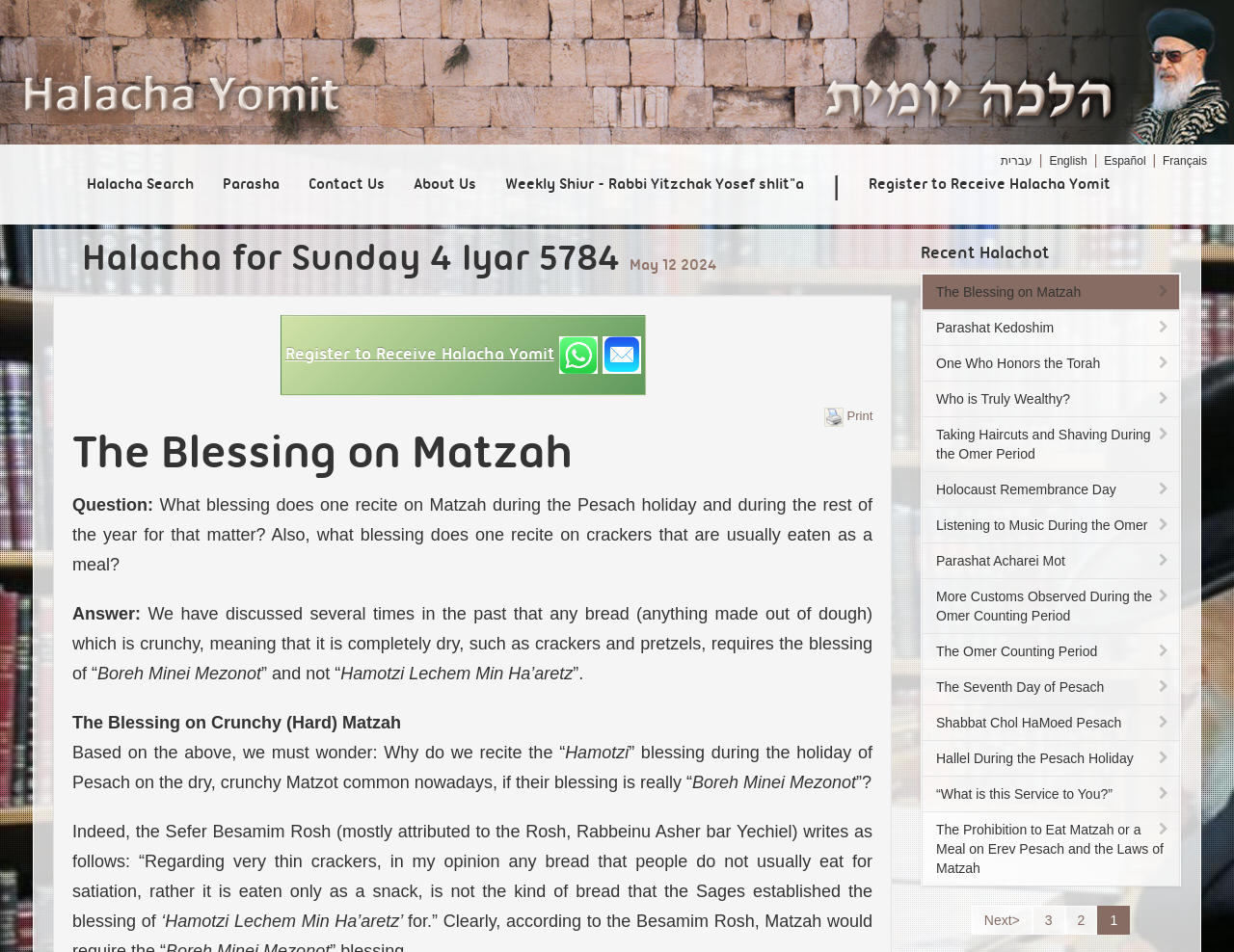What is the topic of the current halacha?
Refer to the image and provide a concise answer in one word or phrase.

The Blessing on Matzah